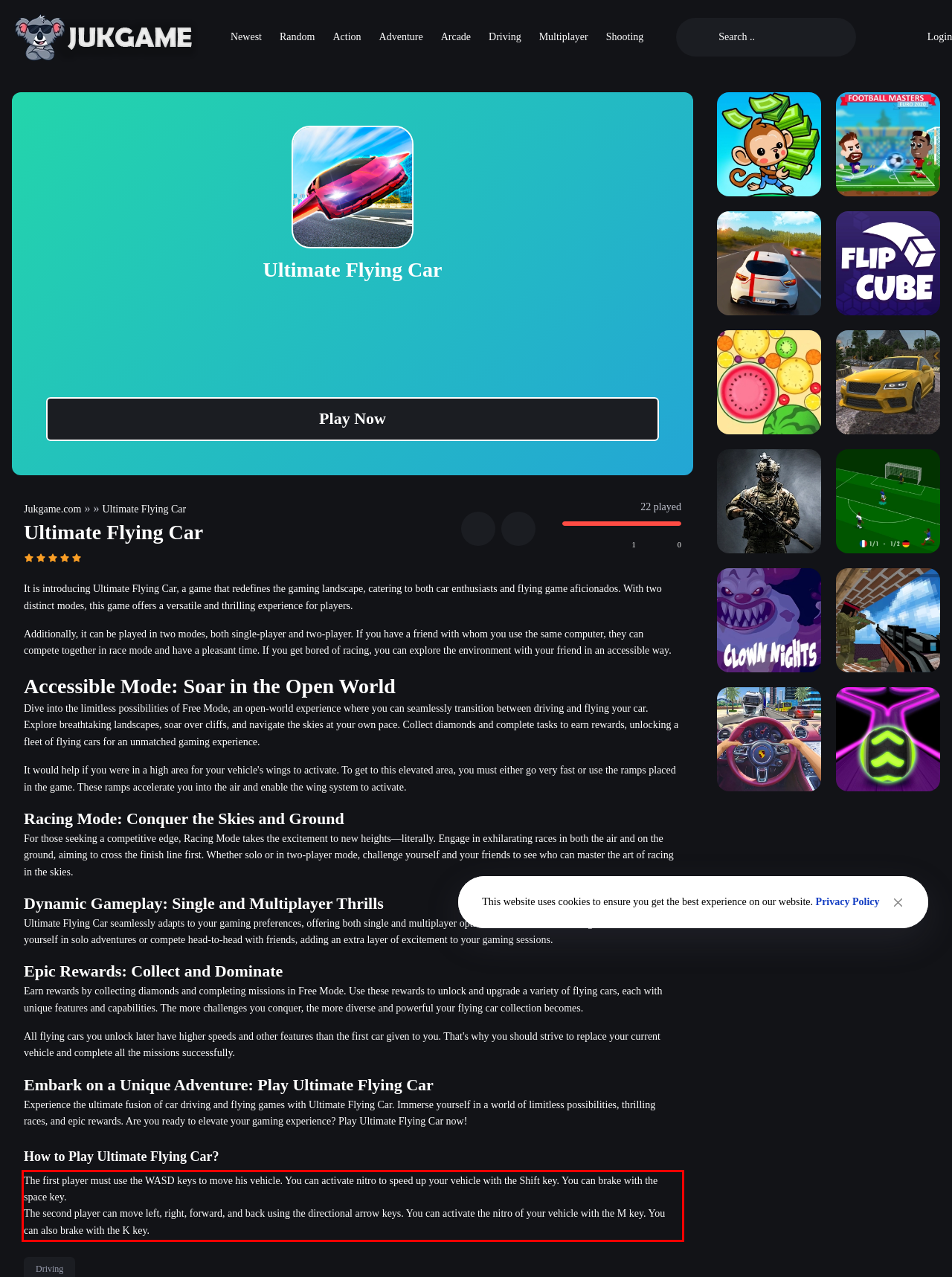Look at the provided screenshot of the webpage and perform OCR on the text within the red bounding box.

The first player must use the WASD keys to move his vehicle. You can activate nitro to speed up your vehicle with the Shift key. You can brake with the space key. The second player can move left, right, forward, and back using the directional arrow keys. You can activate the nitro of your vehicle with the M key. You can also brake with the K key.